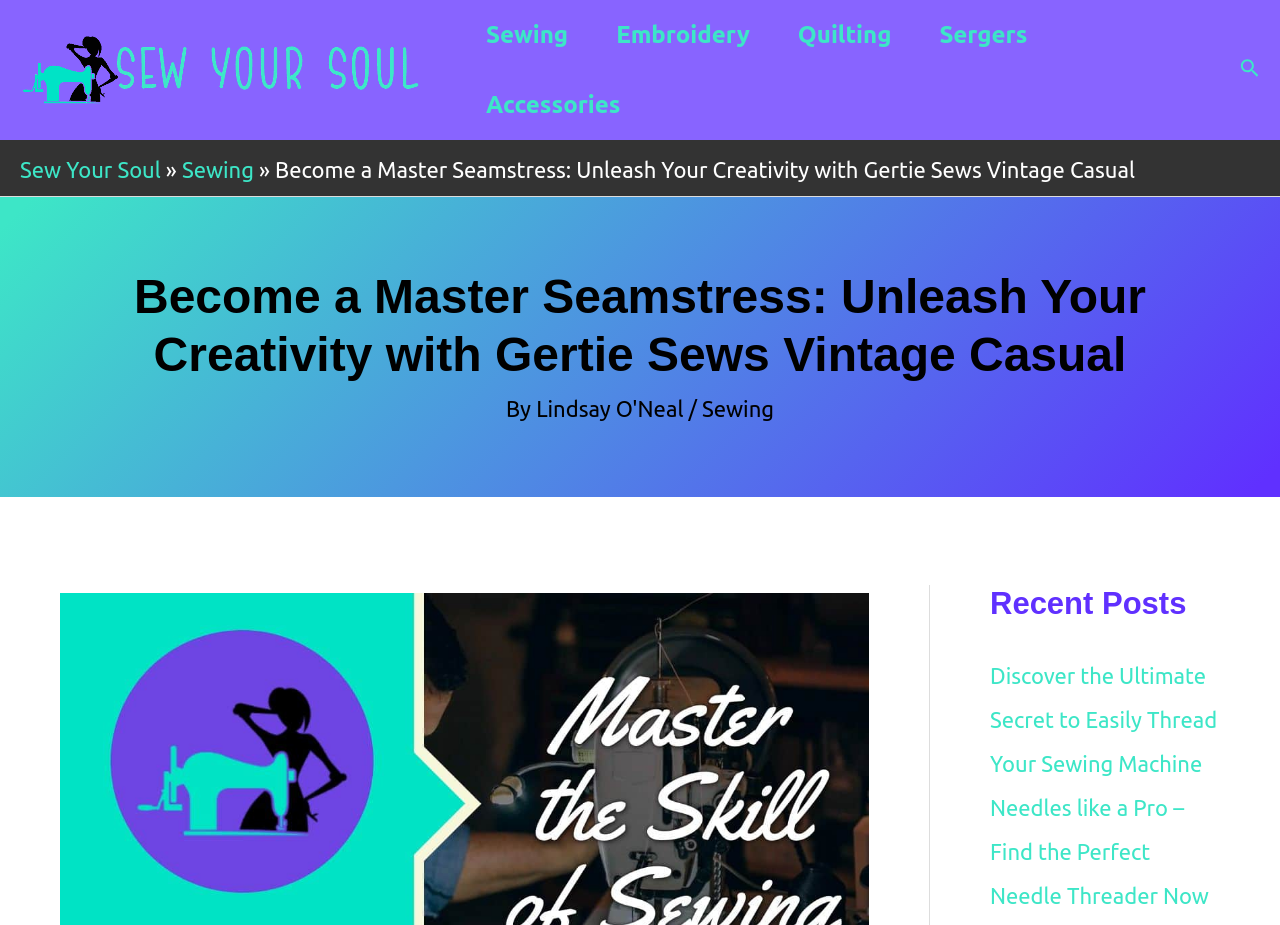Please give a concise answer to this question using a single word or phrase: 
What categories are available in the site navigation?

Sewing, Embroidery, Quilting, Sergers, Accessories